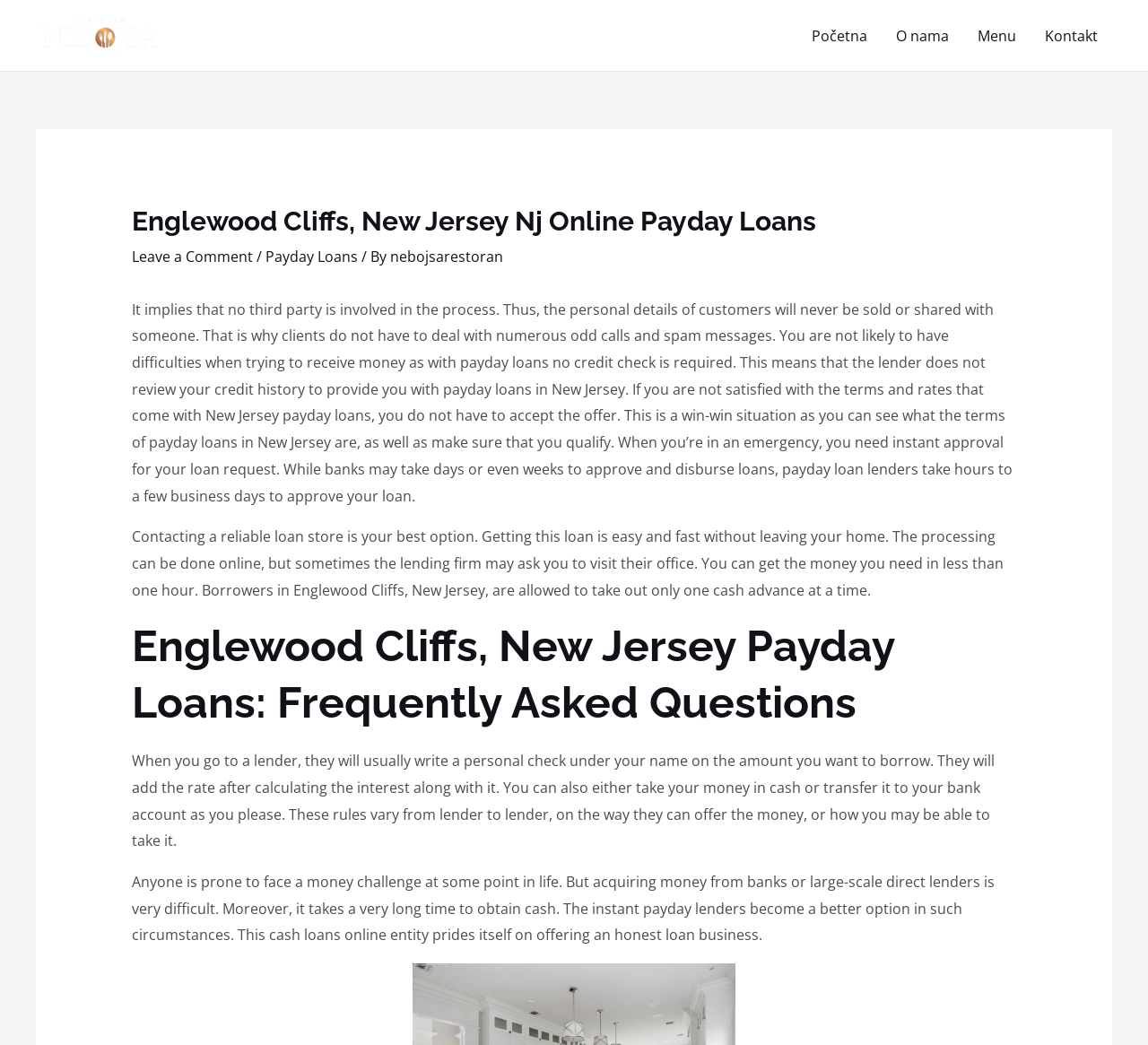Identify the bounding box coordinates for the region to click in order to carry out this instruction: "Click on the 'O nama' link". Provide the coordinates using four float numbers between 0 and 1, formatted as [left, top, right, bottom].

[0.768, 0.004, 0.839, 0.064]